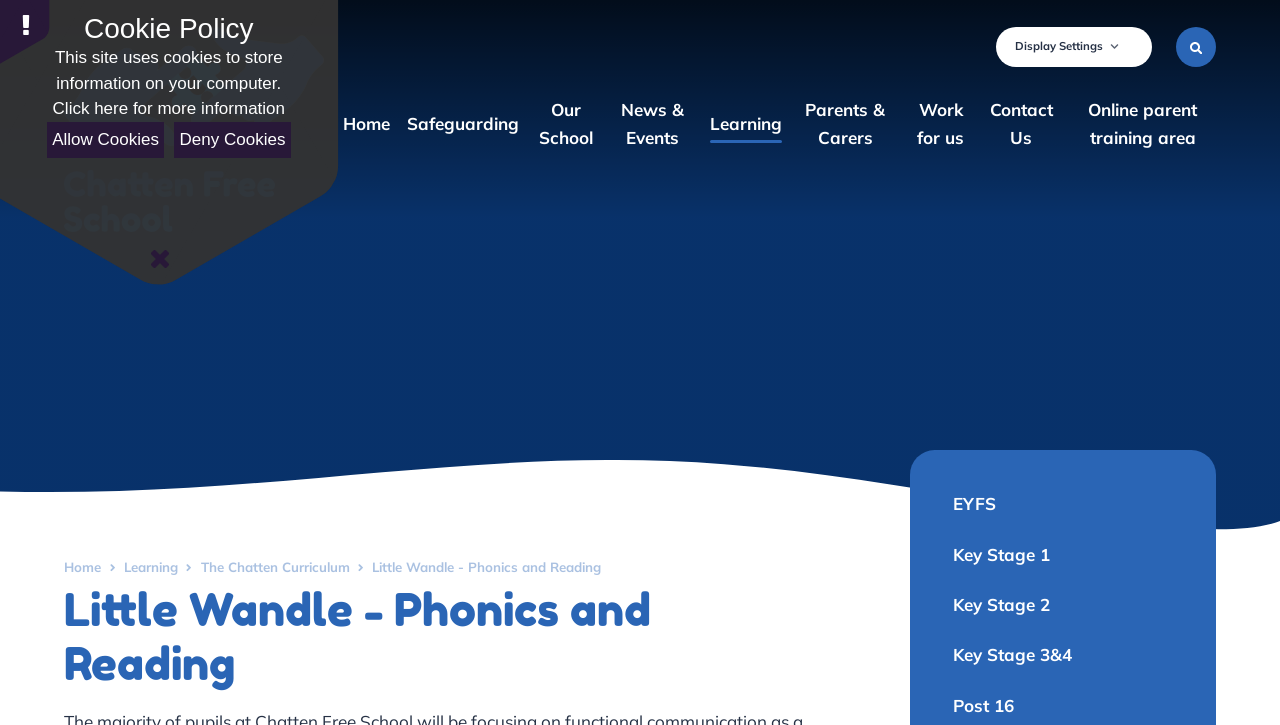How can parents and carers provide feedback to the school?
Answer the question in as much detail as possible.

Parents and carers can provide feedback to the school through the 'Parent/Carer feedback' link, which is located in the 'Parents & Carers' section of the webpage.